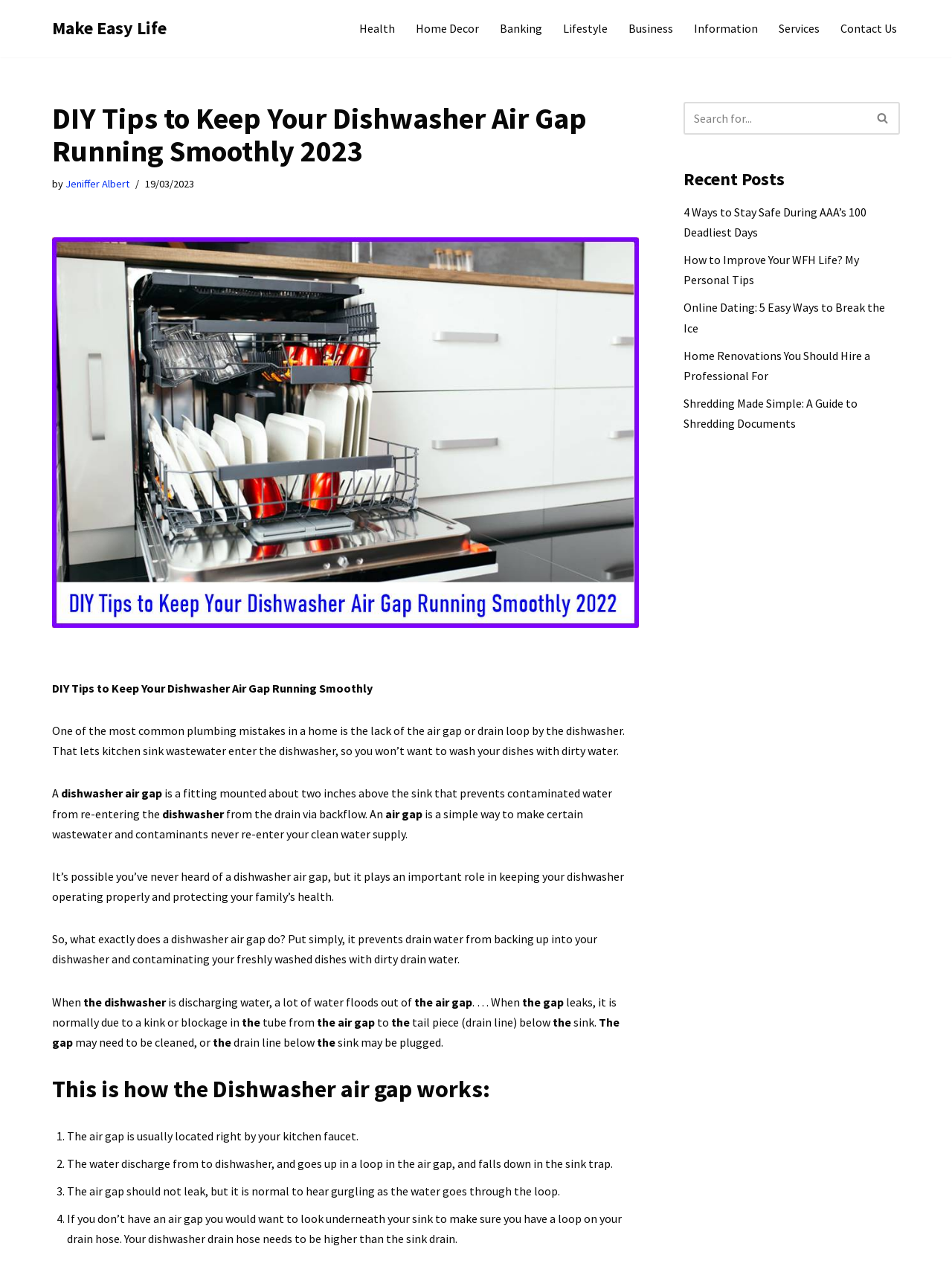Identify the webpage's primary heading and generate its text.

DIY Tips to Keep Your Dishwasher Air Gap Running Smoothly 2023